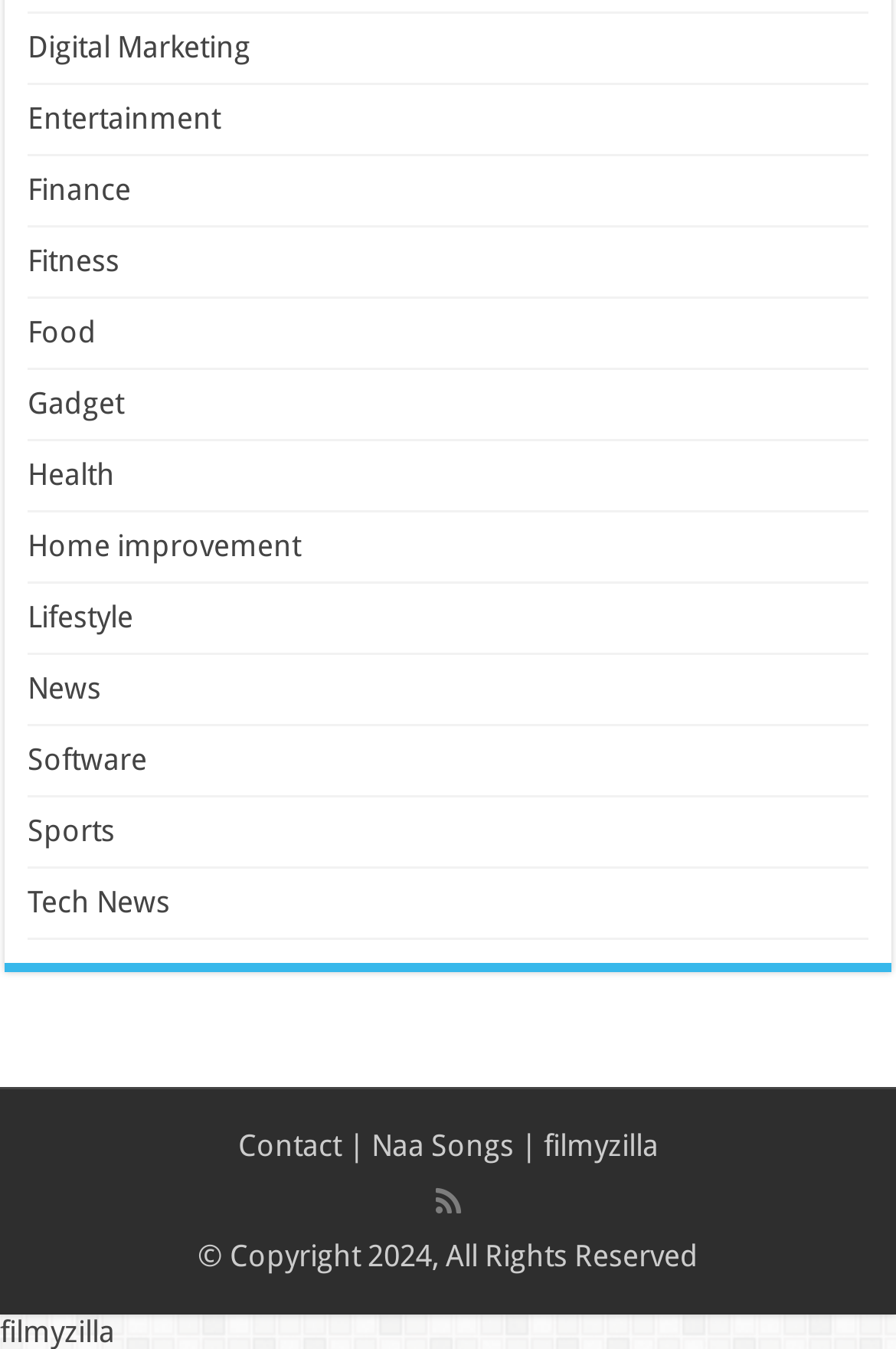Please determine the bounding box coordinates of the clickable area required to carry out the following instruction: "Visit the Contact page". The coordinates must be four float numbers between 0 and 1, represented as [left, top, right, bottom].

[0.265, 0.837, 0.381, 0.862]